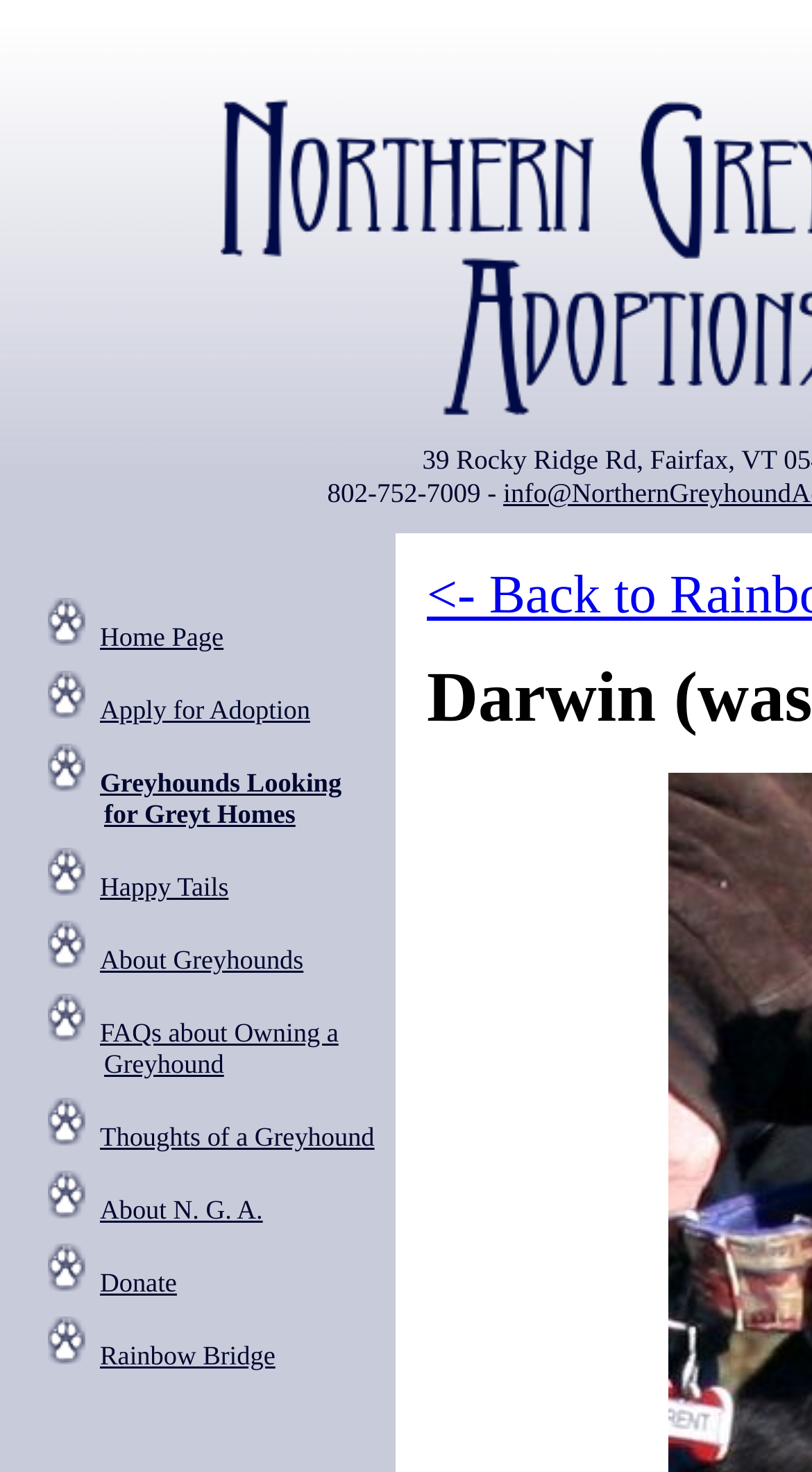Locate the bounding box coordinates of the element to click to perform the following action: 'Enter first name'. The coordinates should be given as four float values between 0 and 1, in the form of [left, top, right, bottom].

None